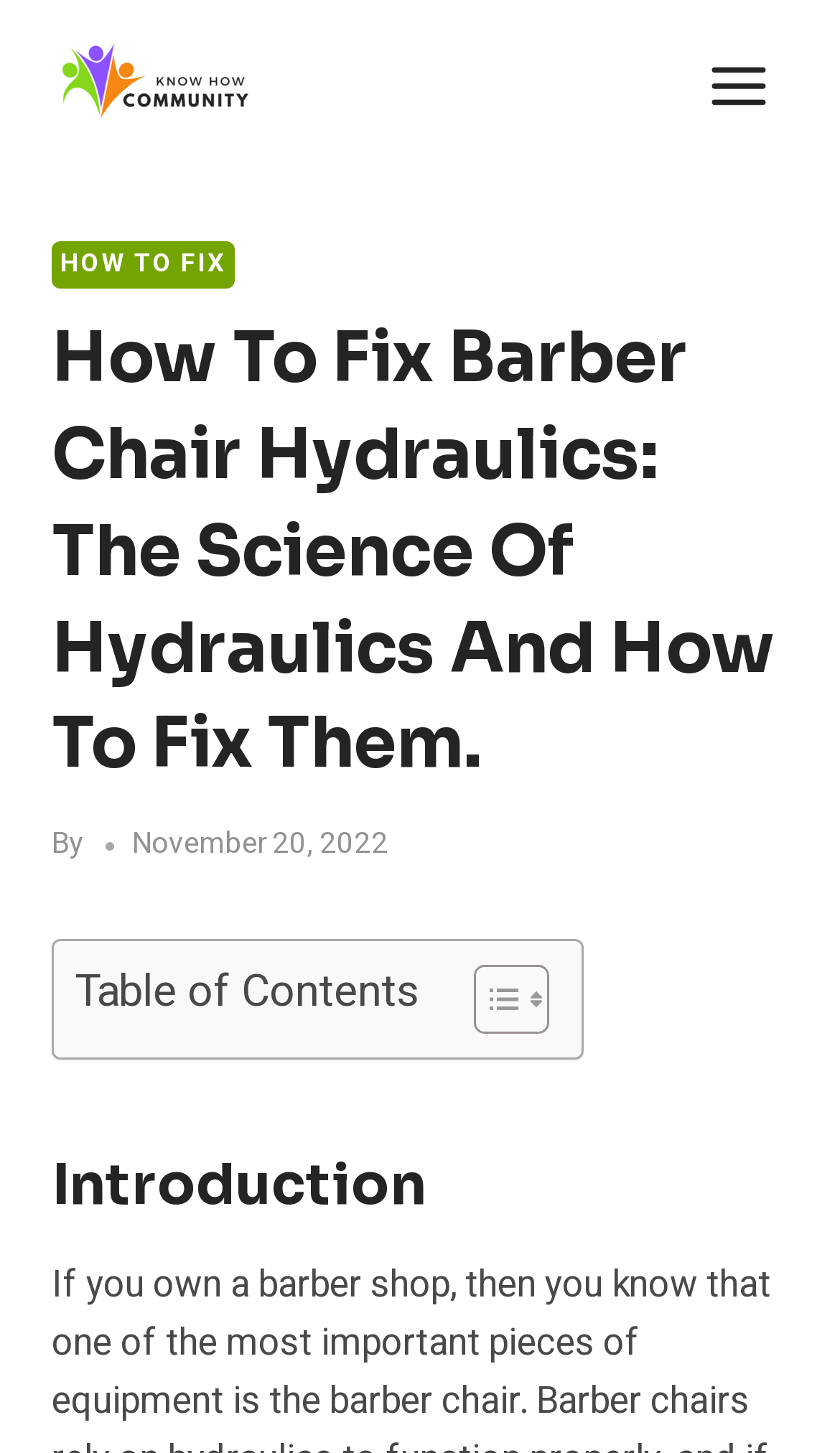What is the function of the button at the top right corner? Using the information from the screenshot, answer with a single word or phrase.

Open menu